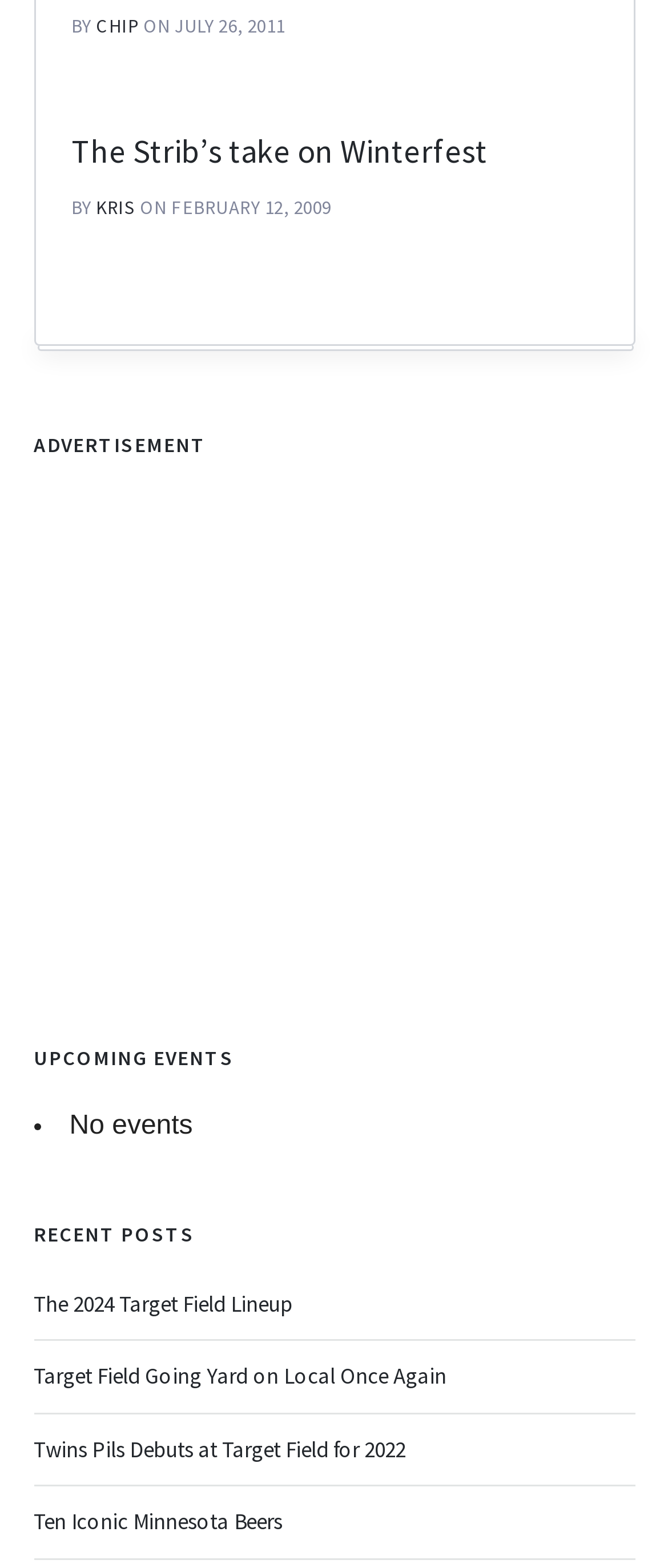How many authors are mentioned?
Please answer the question with a single word or phrase, referencing the image.

2